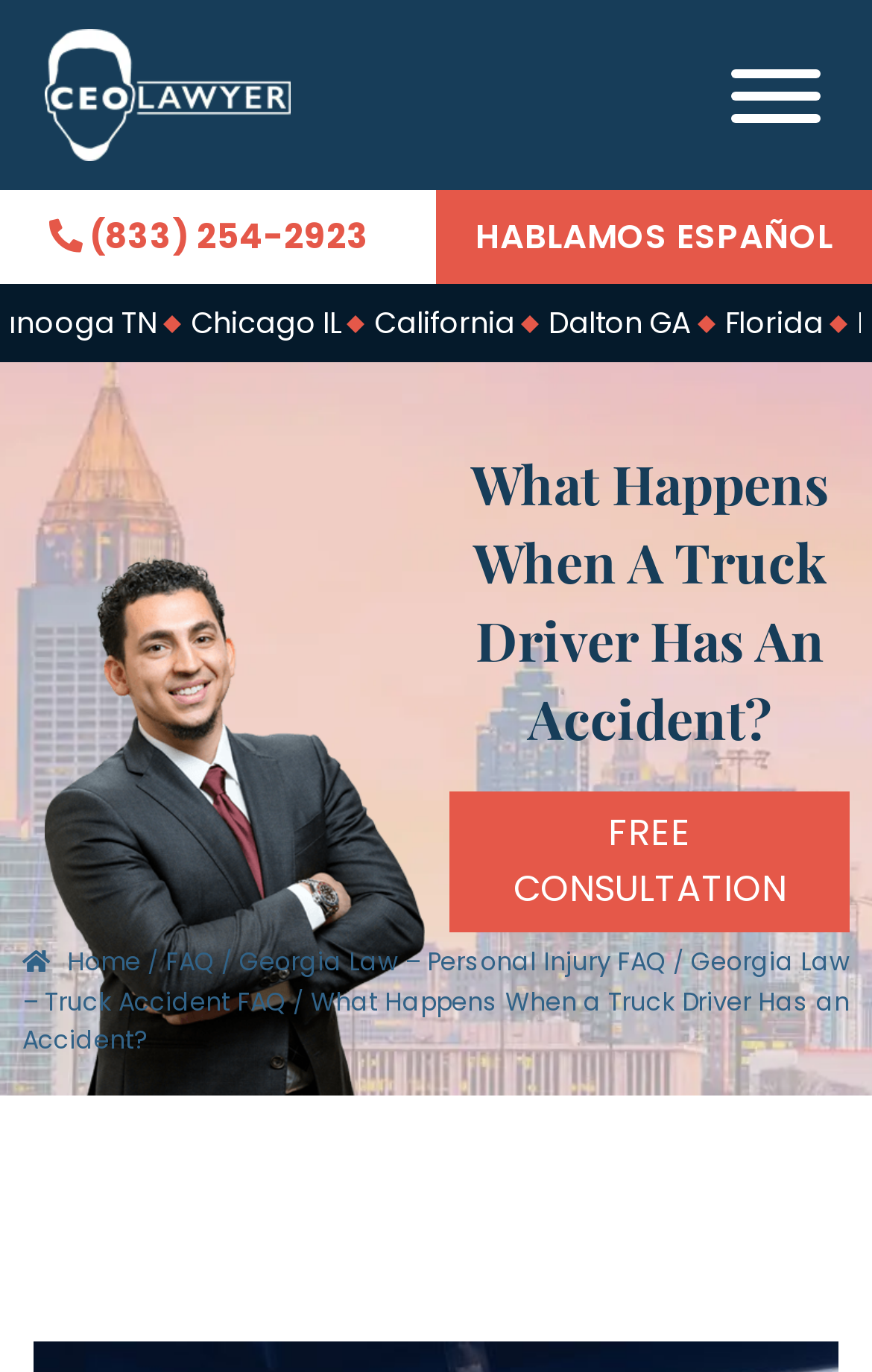Please identify the bounding box coordinates for the region that you need to click to follow this instruction: "Get a free consultation".

[0.515, 0.577, 0.974, 0.68]